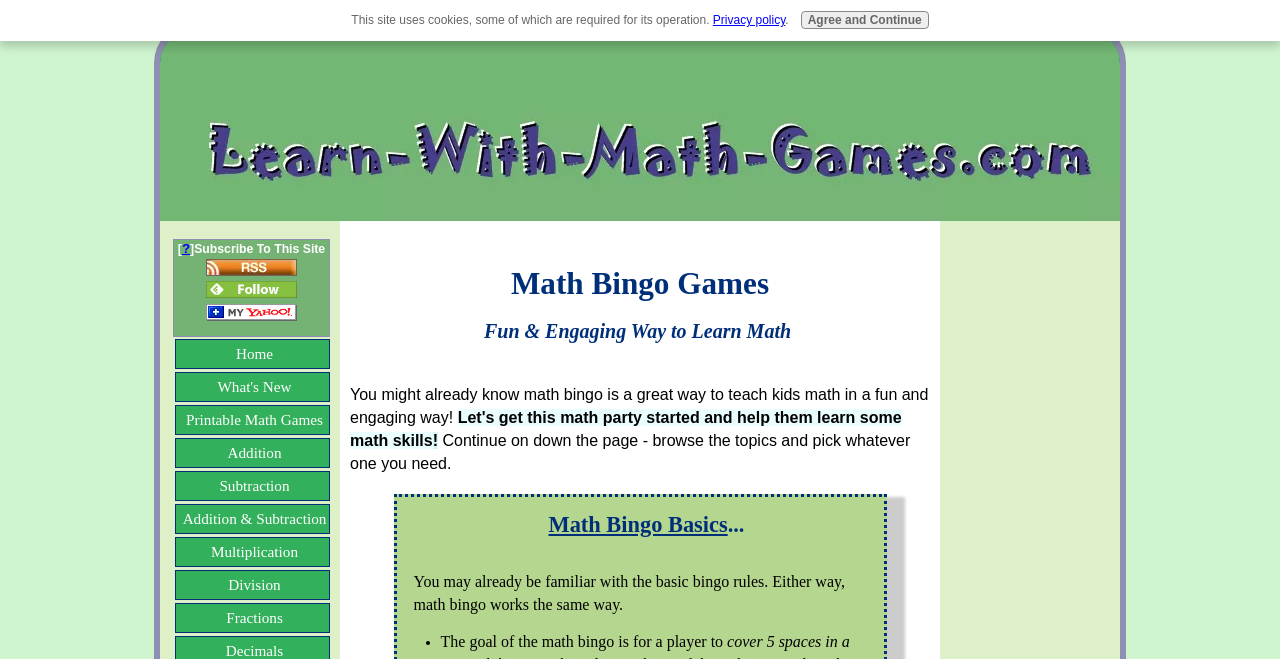Using the format (top-left x, top-left y, bottom-right x, bottom-right y), provide the bounding box coordinates for the described UI element. All values should be floating point numbers between 0 and 1: What's New

[0.137, 0.564, 0.258, 0.61]